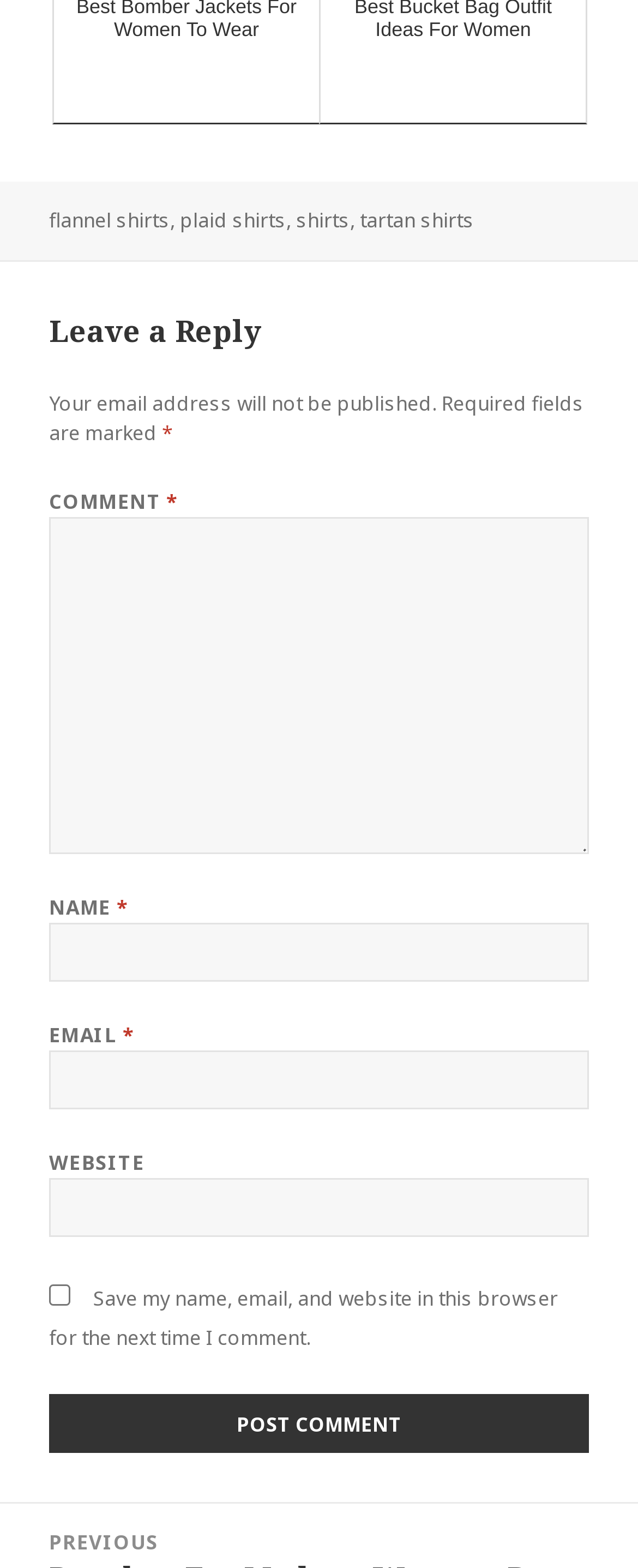Please identify the bounding box coordinates of the clickable area that will allow you to execute the instruction: "enter your name".

[0.077, 0.589, 0.923, 0.626]